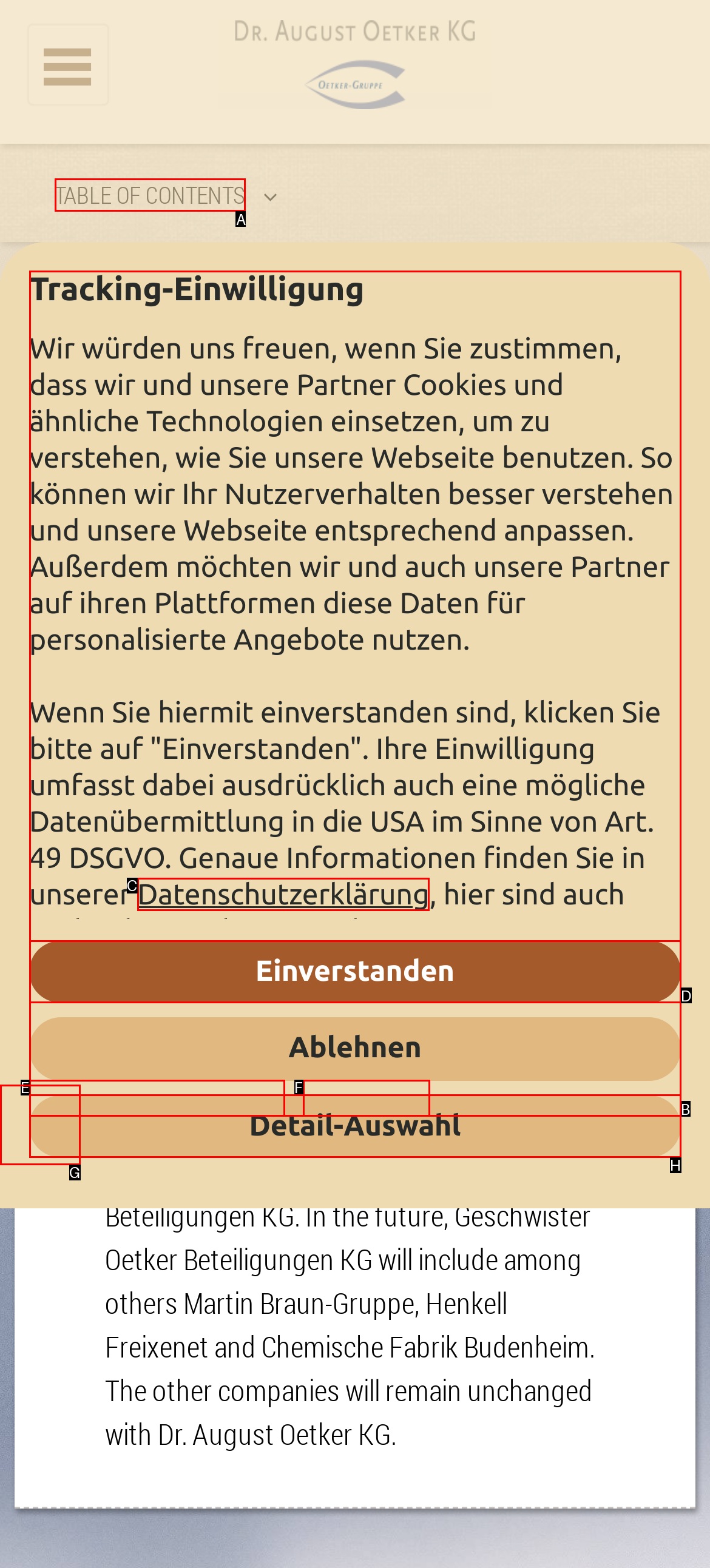For the instruction: Click on the link to table of contents, determine the appropriate UI element to click from the given options. Respond with the letter corresponding to the correct choice.

A